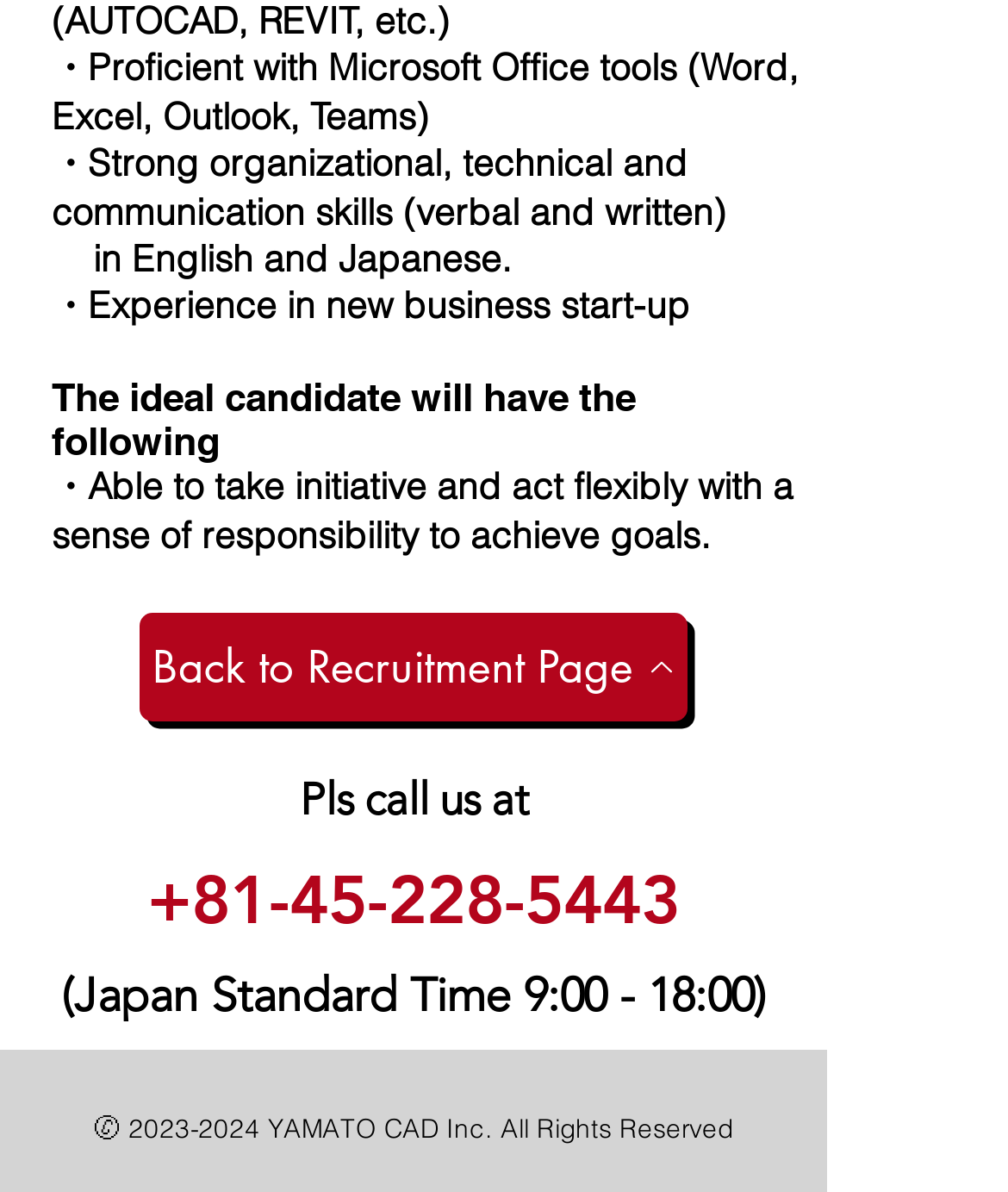What is the contact number?
Using the image as a reference, answer the question in detail.

The contact number can be found in the heading element on the webpage, which is also a link. The number is +81-45-228-5443, and it is mentioned along with the Japan Standard Time 9:00 - 18:00.